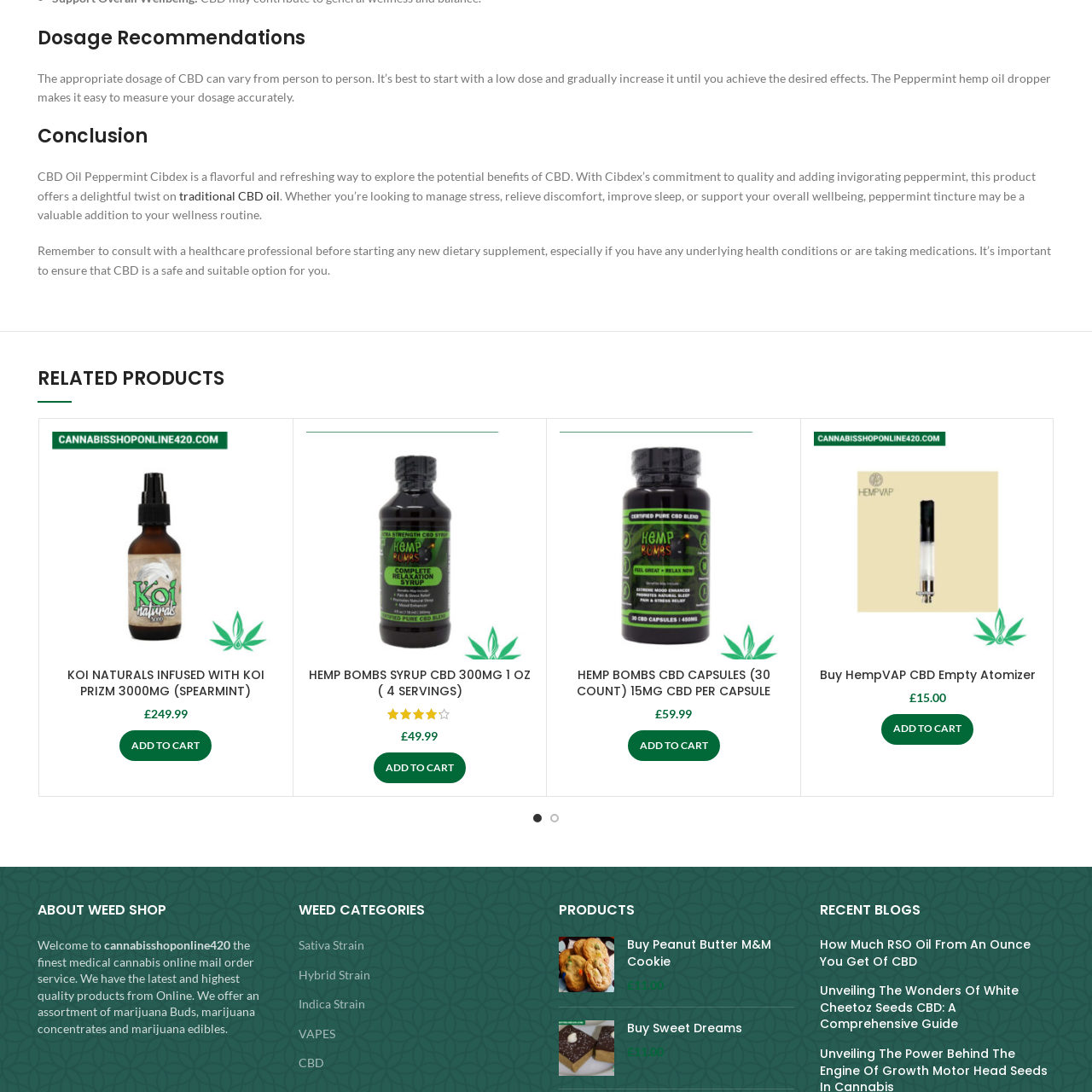What is the purpose of the rating in the product listing?
Refer to the image highlighted by the red box and give a one-word or short-phrase answer reflecting what you see.

To guide potential buyers